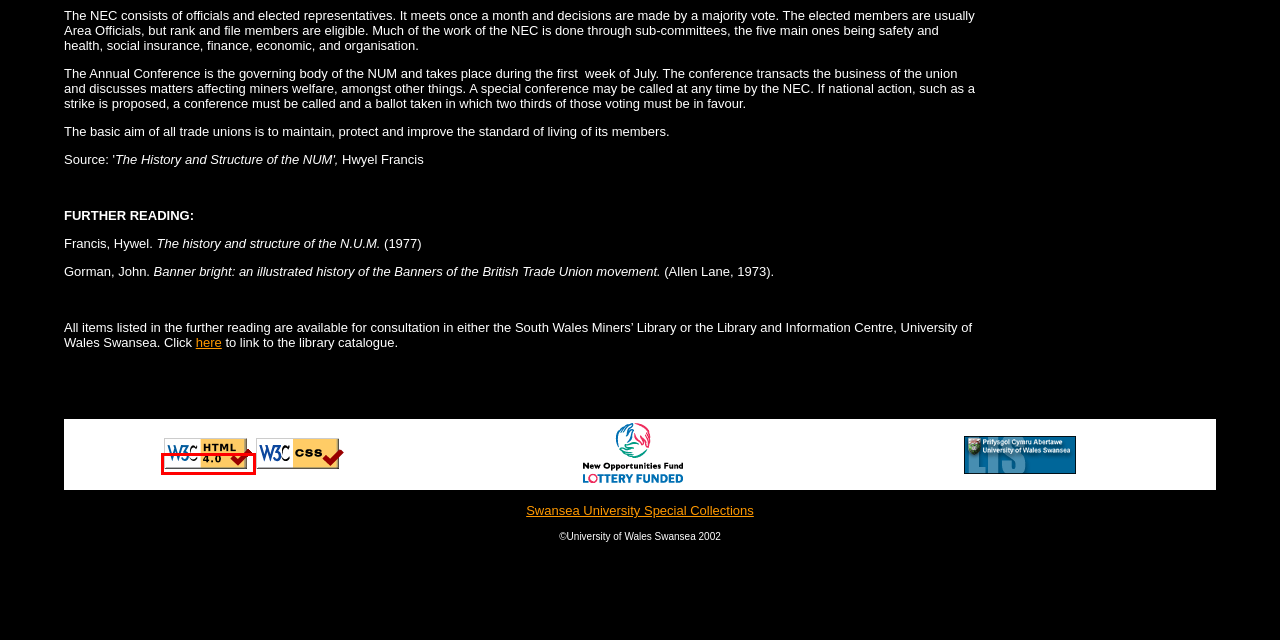Look at the screenshot of a webpage with a red bounding box and select the webpage description that best corresponds to the new page after clicking the element in the red box. Here are the options:
A. South Wales Miners' Federation
B. CWM Home Page
C. Library and Archives Special Collections - Swansea University
D. About the project
E. Hunger Marches
F. Information Services and Systems - Swansea University
G. New Opportunities Fund - GOV.UK
H. Validation Results - W3C Markup Validator

H